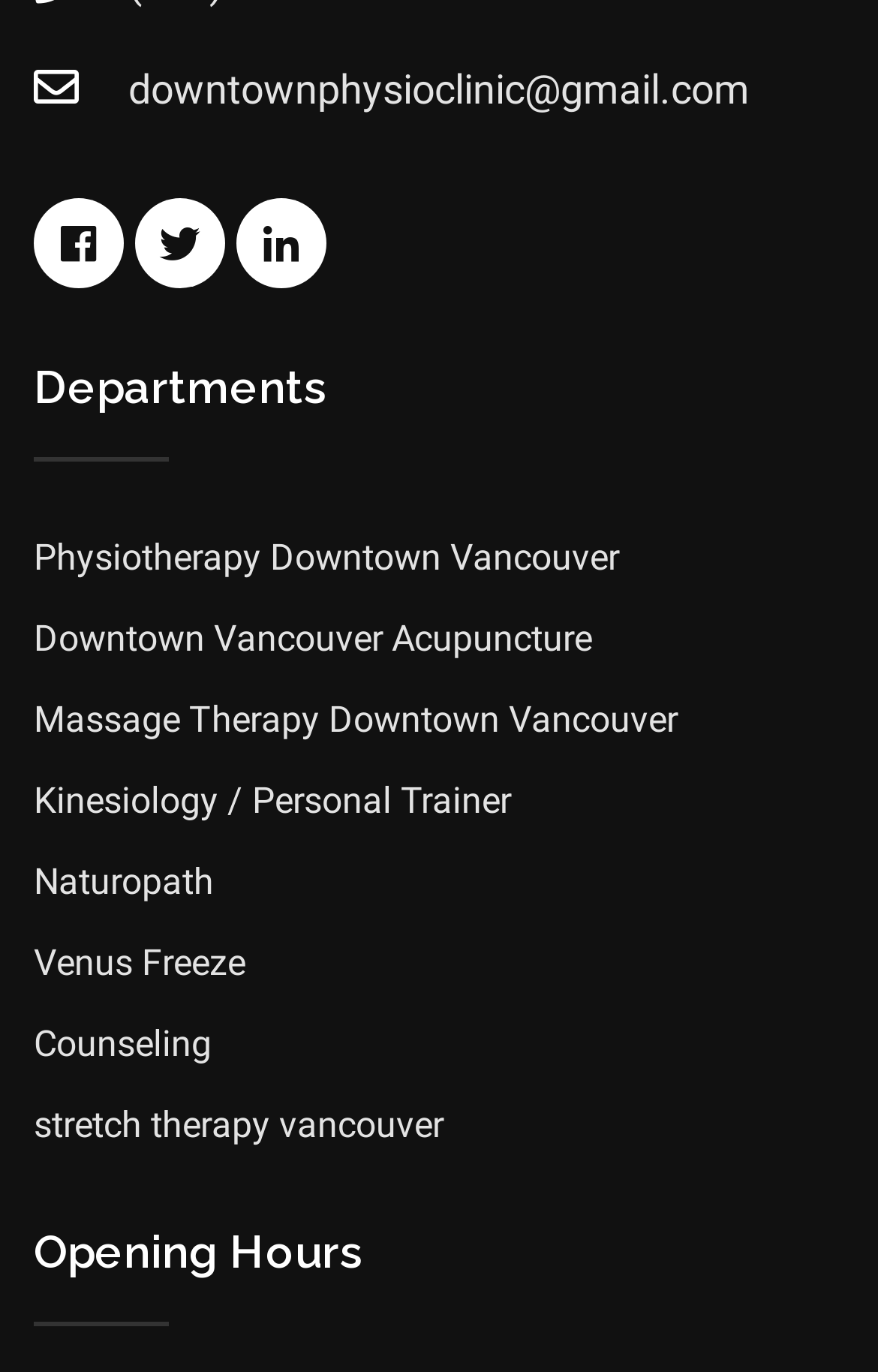Locate the bounding box coordinates of the element to click to perform the following action: 'Contact via email'. The coordinates should be given as four float values between 0 and 1, in the form of [left, top, right, bottom].

[0.146, 0.047, 0.854, 0.082]